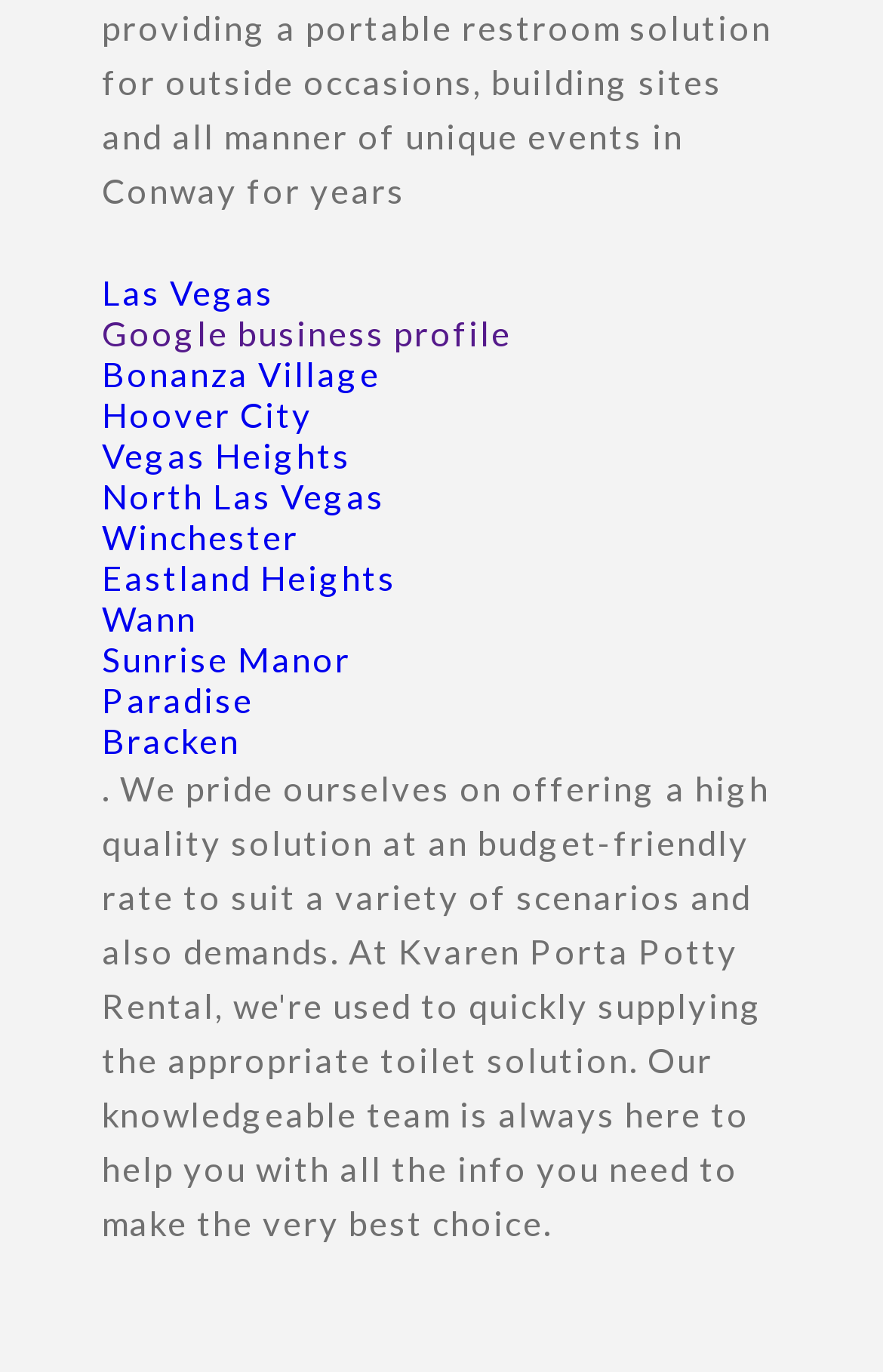Please find the bounding box coordinates of the element that must be clicked to perform the given instruction: "learn about Hoover City". The coordinates should be four float numbers from 0 to 1, i.e., [left, top, right, bottom].

[0.115, 0.287, 0.354, 0.317]